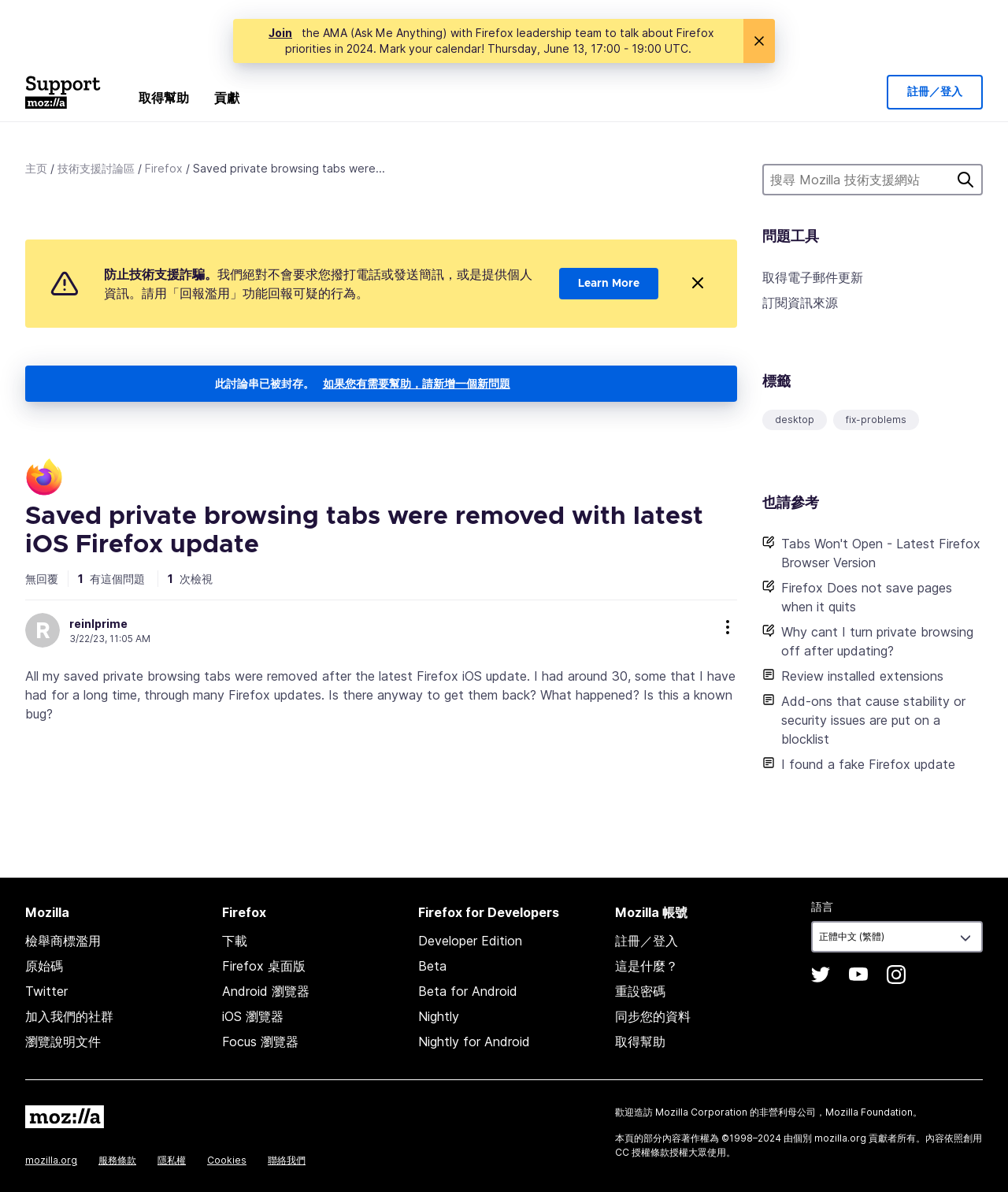How many links are there under the 'Firefox' heading?
Please provide a single word or phrase as the answer based on the screenshot.

4